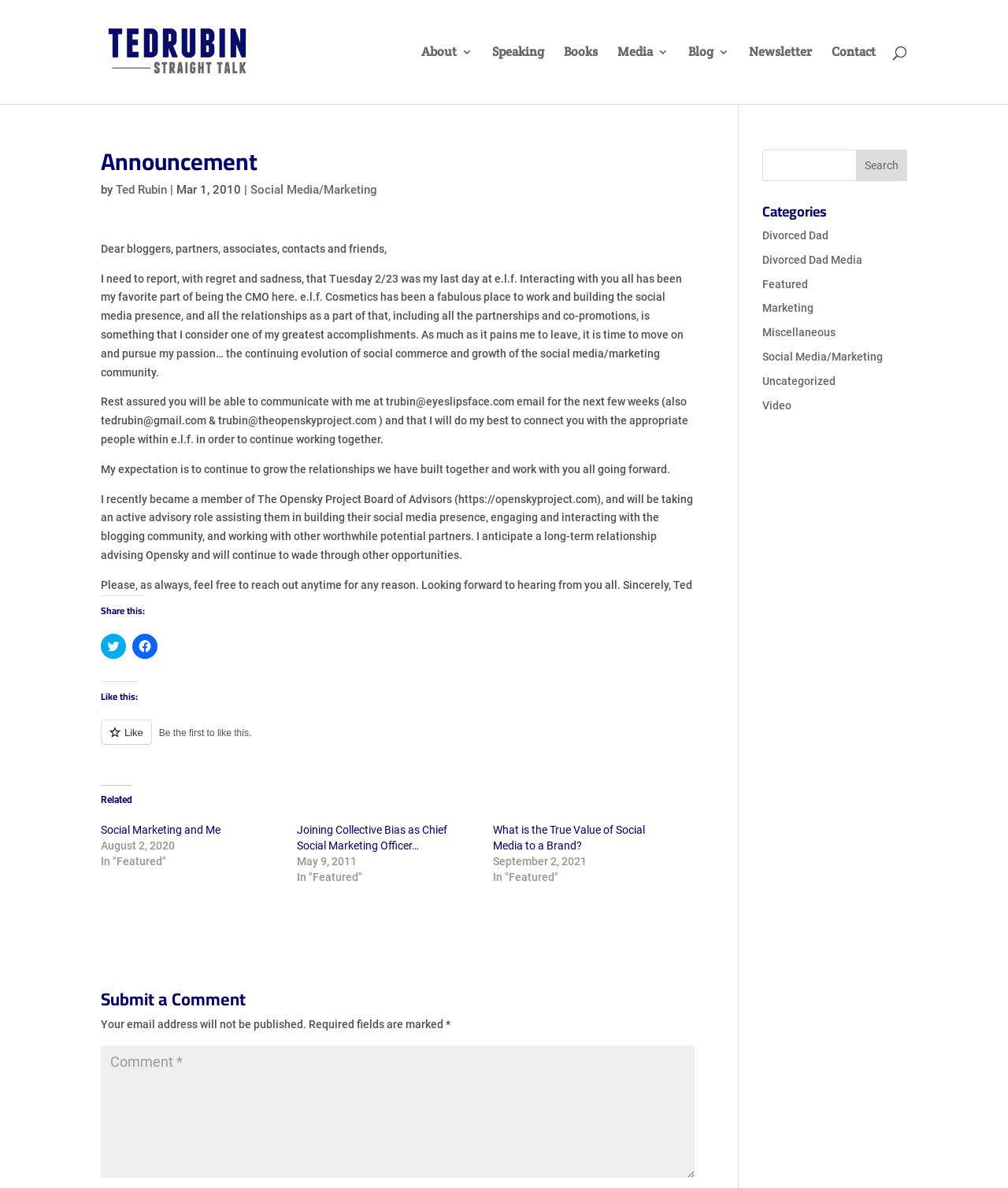Identify the bounding box coordinates of the region that should be clicked to execute the following instruction: "Submit a comment".

[0.1, 0.834, 0.689, 0.855]